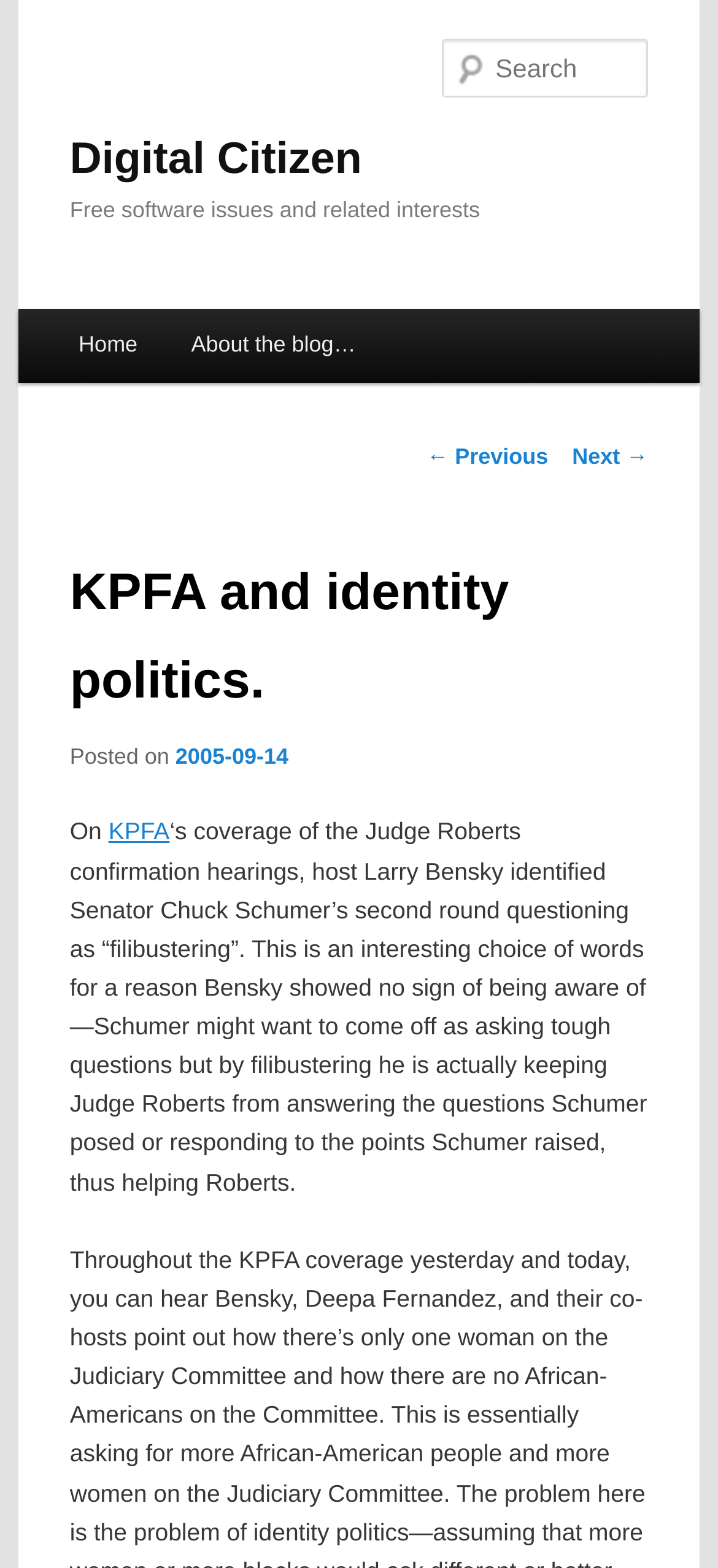Identify the bounding box coordinates for the UI element described as: "Skins for Minecraft PE". The coordinates should be provided as four floats between 0 and 1: [left, top, right, bottom].

None